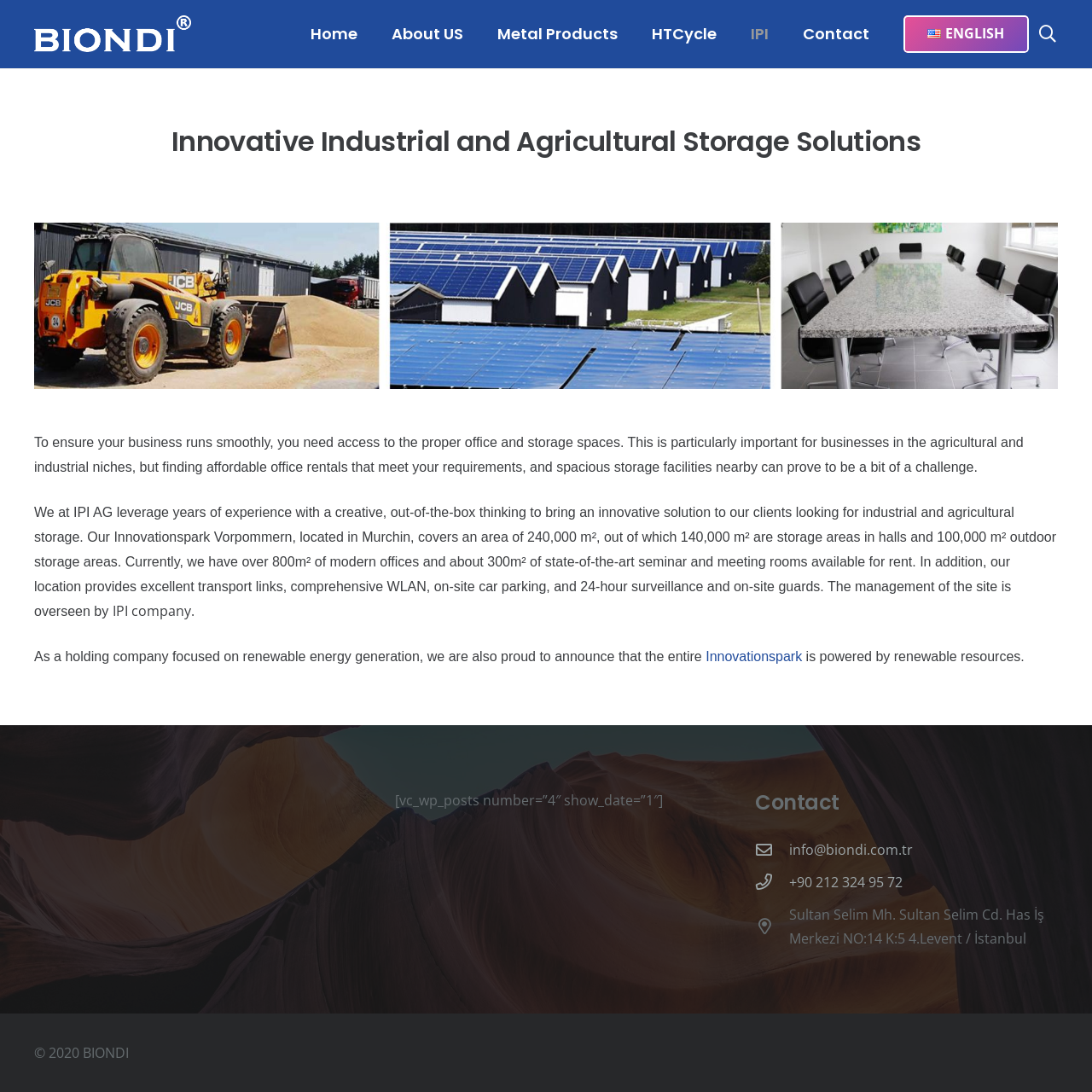Please specify the coordinates of the bounding box for the element that should be clicked to carry out this instruction: "Click on Home". The coordinates must be four float numbers between 0 and 1, formatted as [left, top, right, bottom].

[0.268, 0.0, 0.343, 0.062]